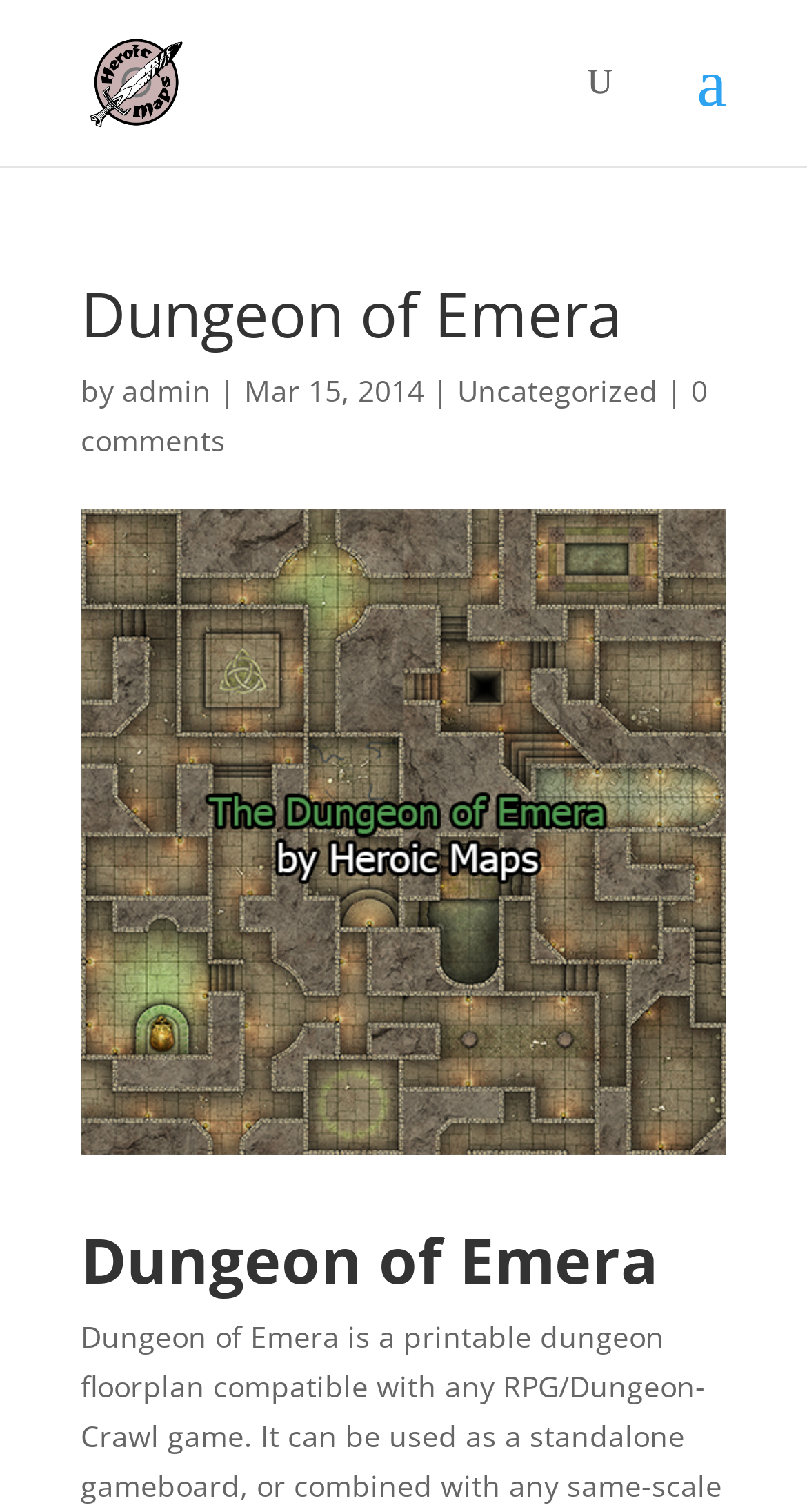Carefully examine the image and provide an in-depth answer to the question: When was the dungeon created?

I obtained this answer by looking at the StaticText element 'Mar 15, 2014' which is placed near the creator's name, indicating the creation date of the dungeon.